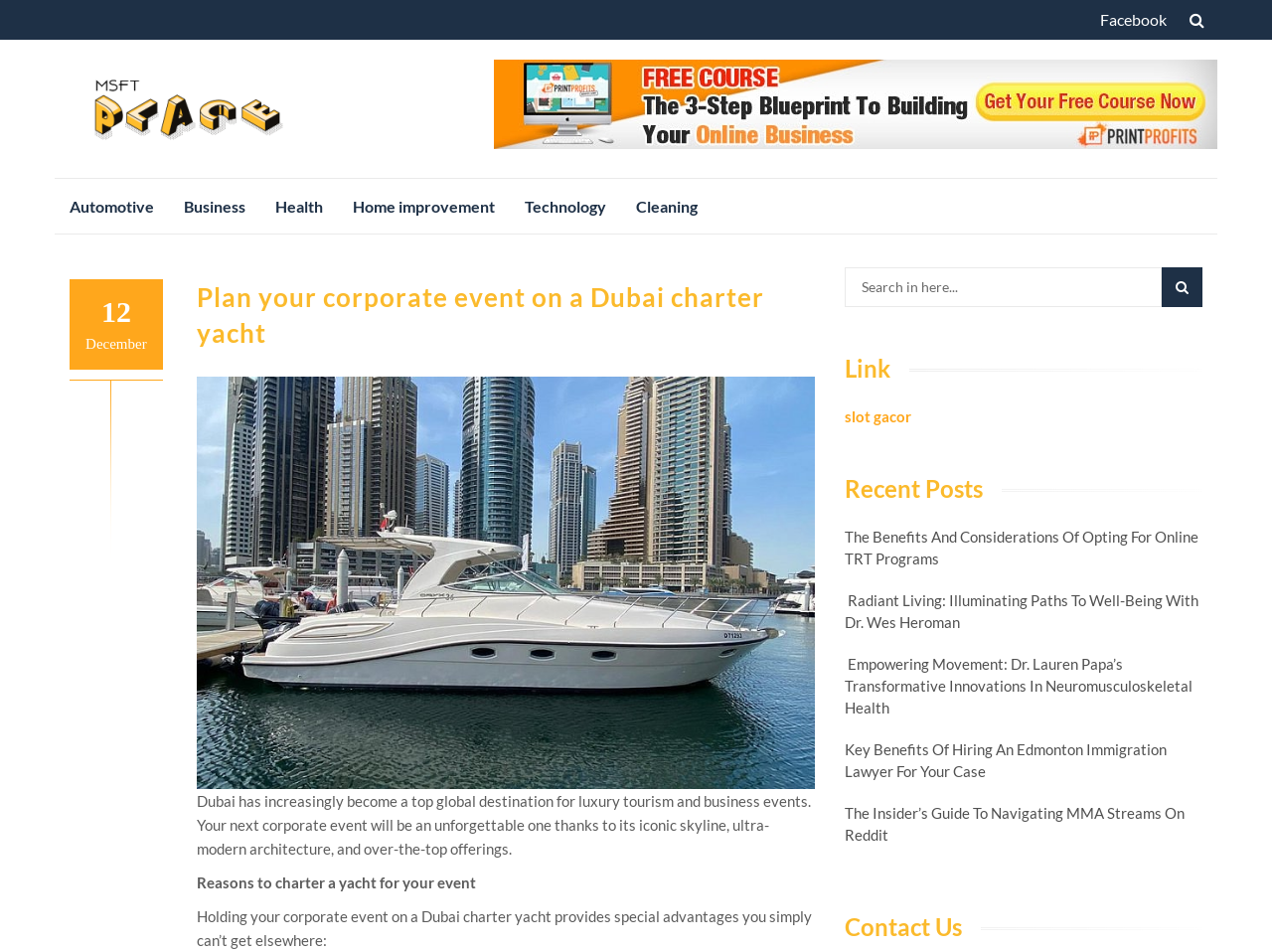Find the bounding box coordinates of the element you need to click on to perform this action: 'go to home page'. The coordinates should be represented by four float values between 0 and 1, in the format [left, top, right, bottom].

None